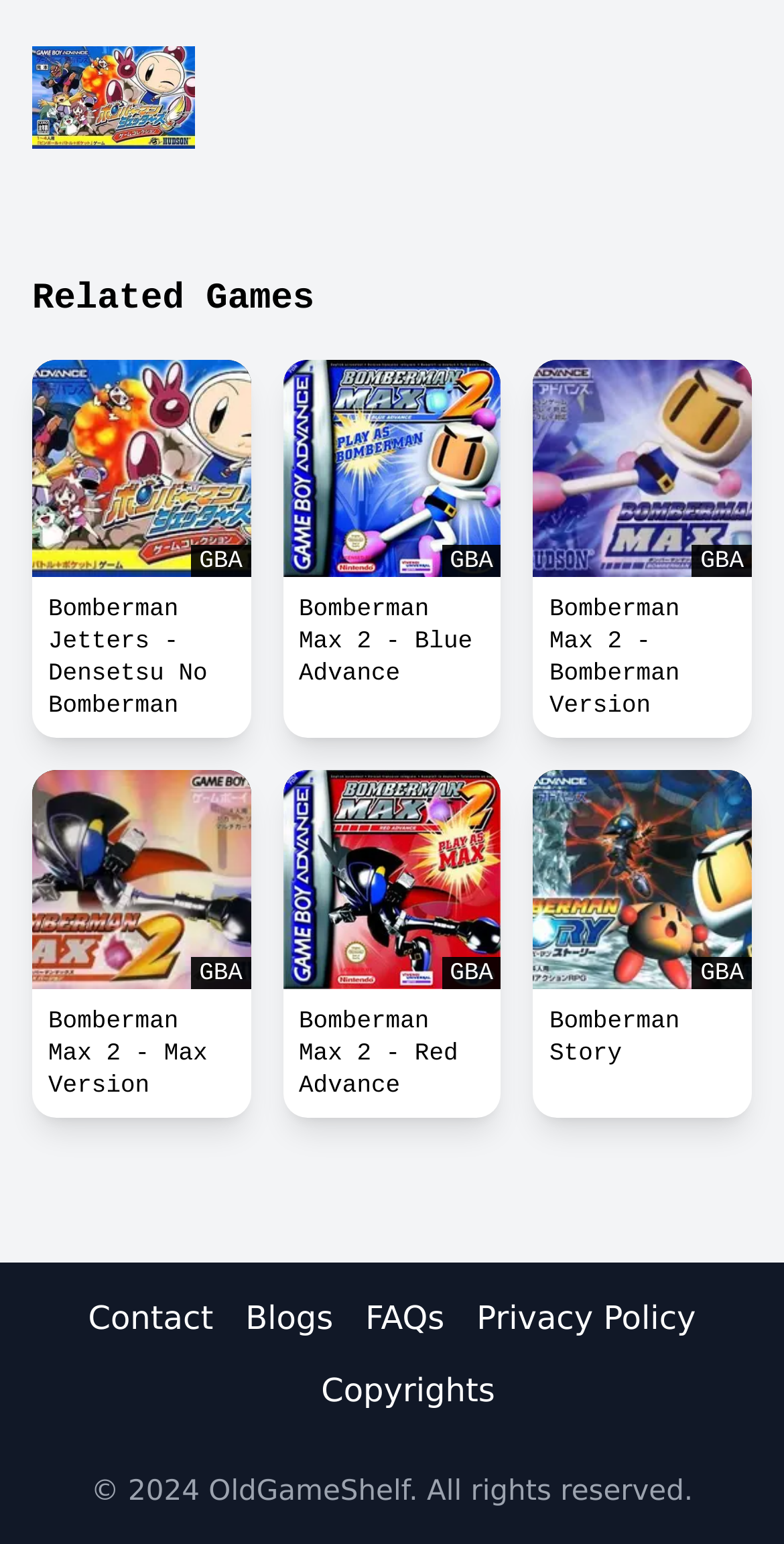Predict the bounding box of the UI element based on this description: "GBA".

[0.041, 0.232, 0.32, 0.374]